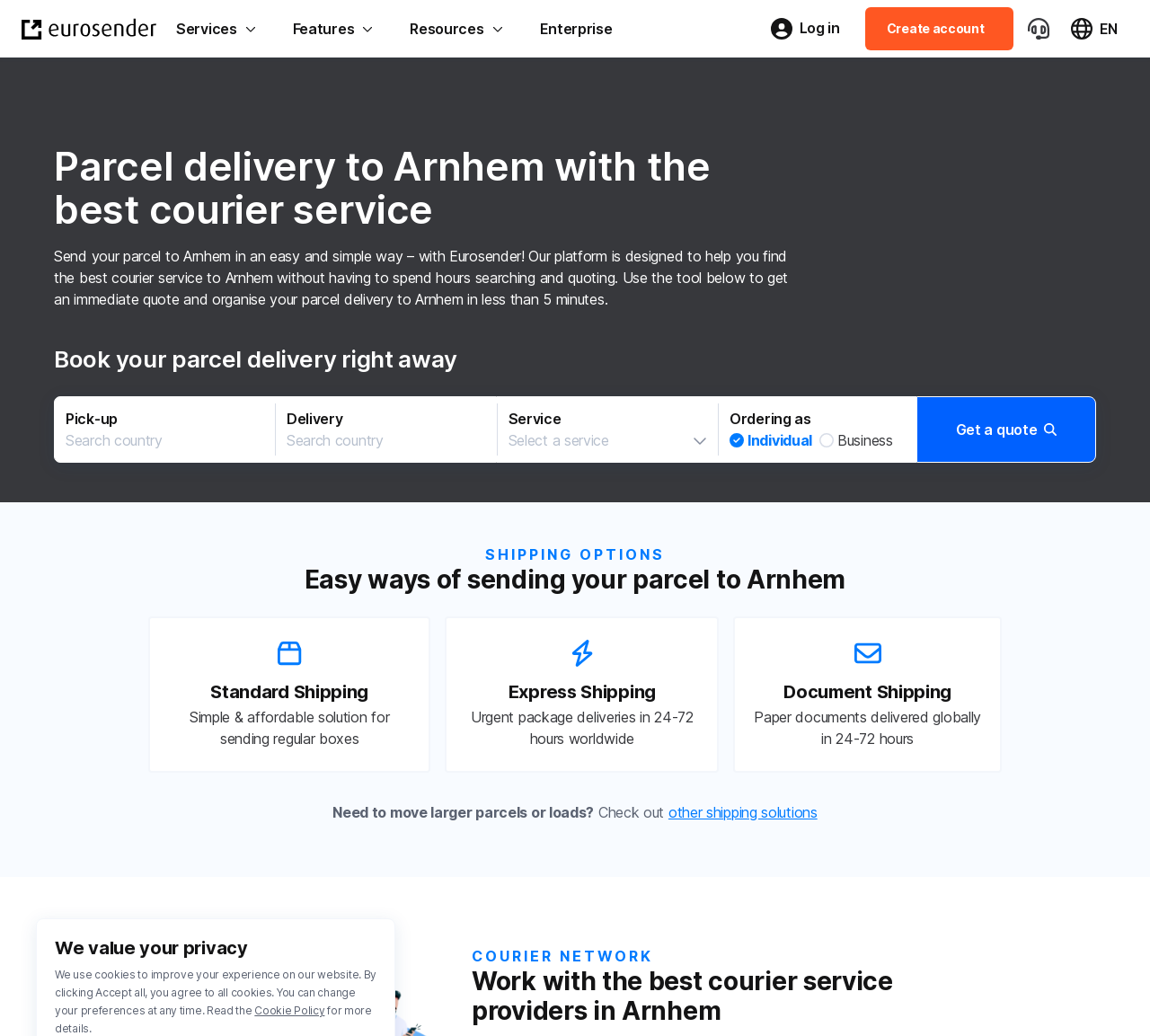Explain the contents of the webpage comprehensively.

The webpage is about booking a parcel delivery to Arnhem, Netherlands, with a courier service called Eurosender. At the top, there is a main navigation bar with links to the home page, services, features, resources, and enterprise, as well as a login and register button. 

Below the navigation bar, there is a heading that reads "Parcel delivery to Arnhem with the best courier service." A paragraph of text explains that Eurosender's platform helps users find the best courier service to Arnhem without having to spend hours searching and quoting. 

Underneath, there is a call-to-action heading "Book your parcel delivery right away" with a button to get a quote. The button is divided into several sections, including pick-up and delivery country search, service selection, and ordering as an individual or business.

Further down, there are three links to different shipping options: standard shipping, express shipping, and document shipping. Below these options, there is a section that asks if the user needs to move larger parcels or loads, with a link to other shipping solutions.

At the bottom of the page, there is a section about Eurosender's courier network, with a heading that reads "Work with the best courier service providers in Arnhem." Finally, there is a notice about privacy and cookies, with a link to the cookie policy.